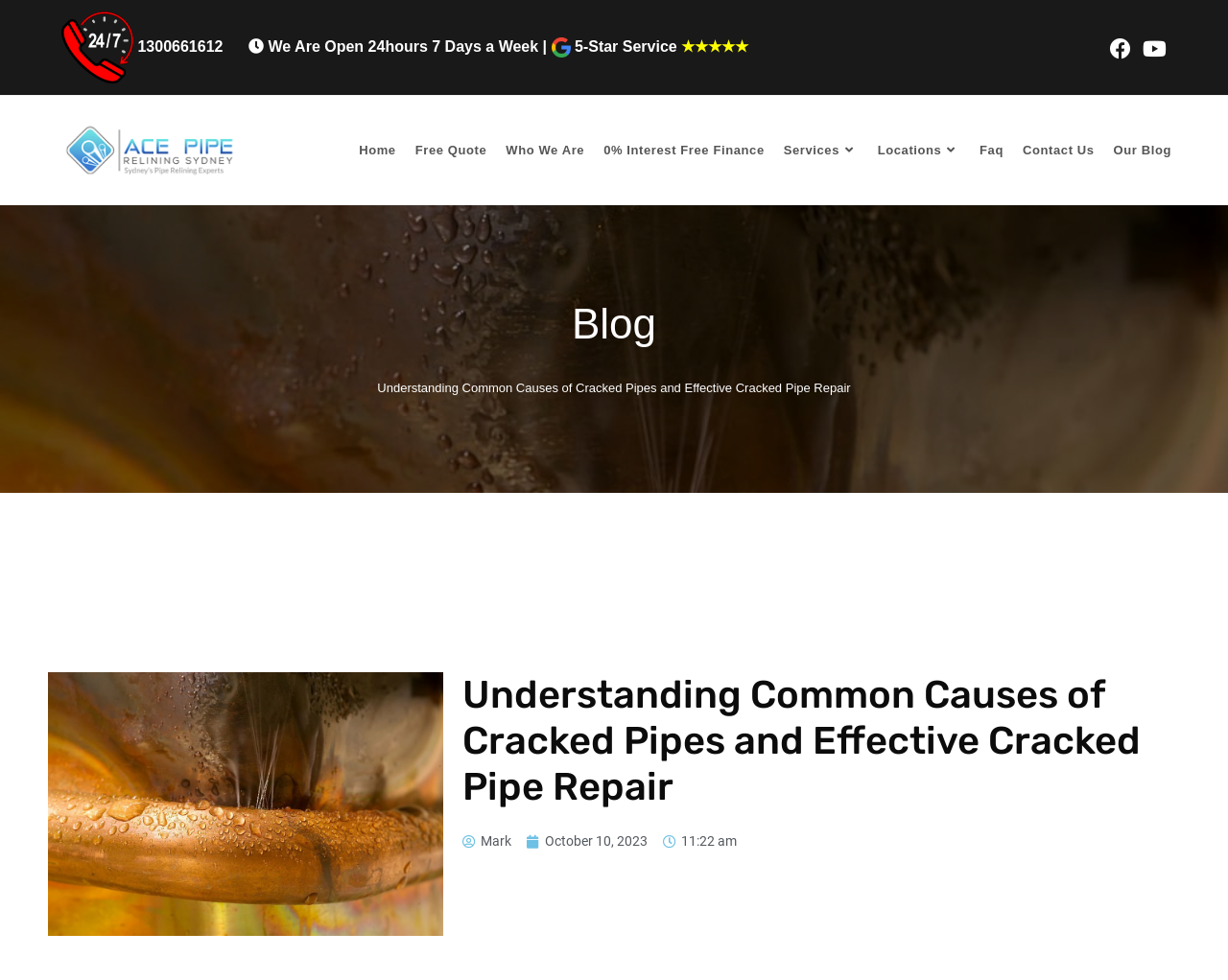Please determine the bounding box coordinates of the clickable area required to carry out the following instruction: "Learn about the company". The coordinates must be four float numbers between 0 and 1, represented as [left, top, right, bottom].

[0.404, 0.117, 0.484, 0.19]